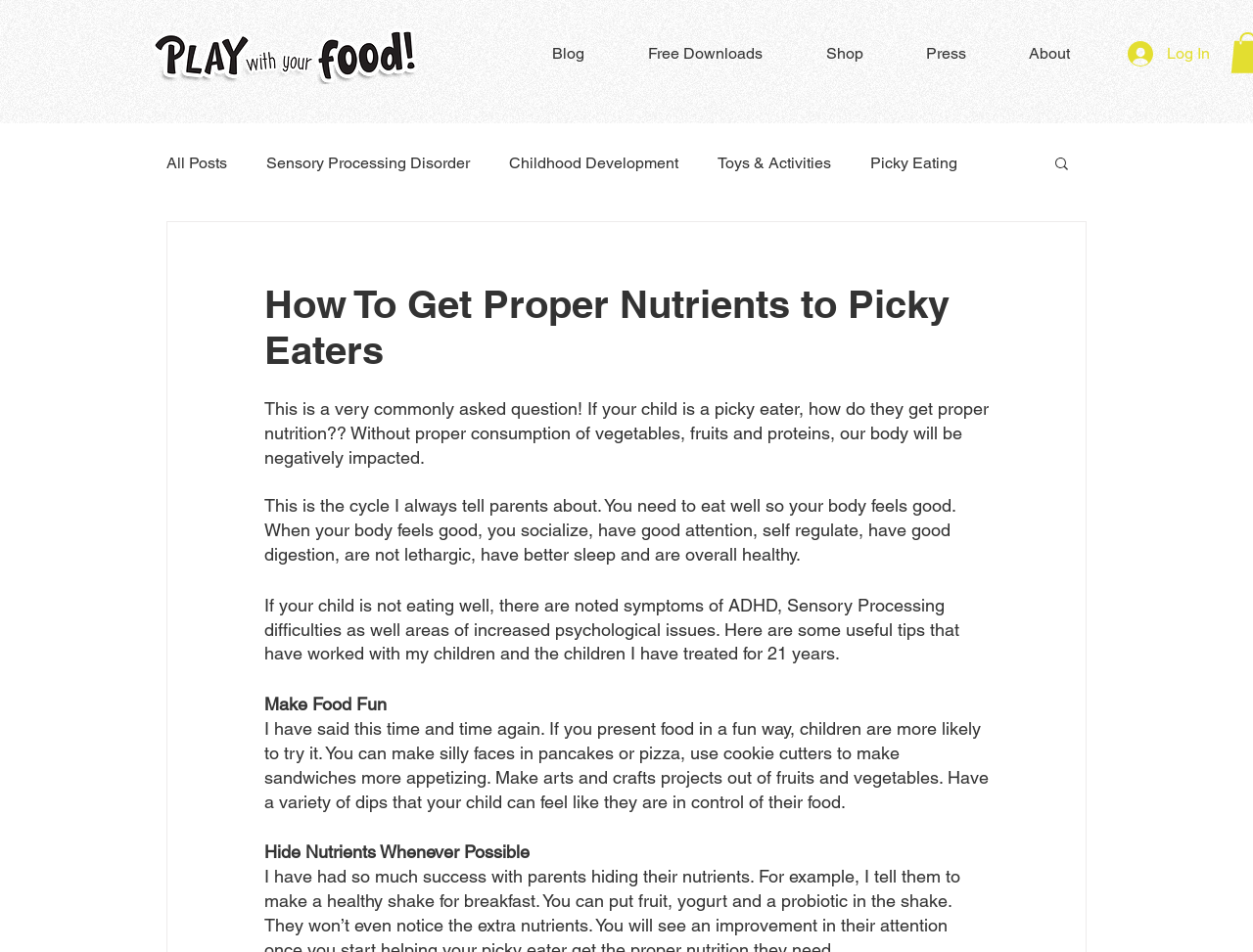Refer to the element description All Posts and identify the corresponding bounding box in the screenshot. Format the coordinates as (top-left x, top-left y, bottom-right x, bottom-right y) with values in the range of 0 to 1.

[0.133, 0.161, 0.181, 0.18]